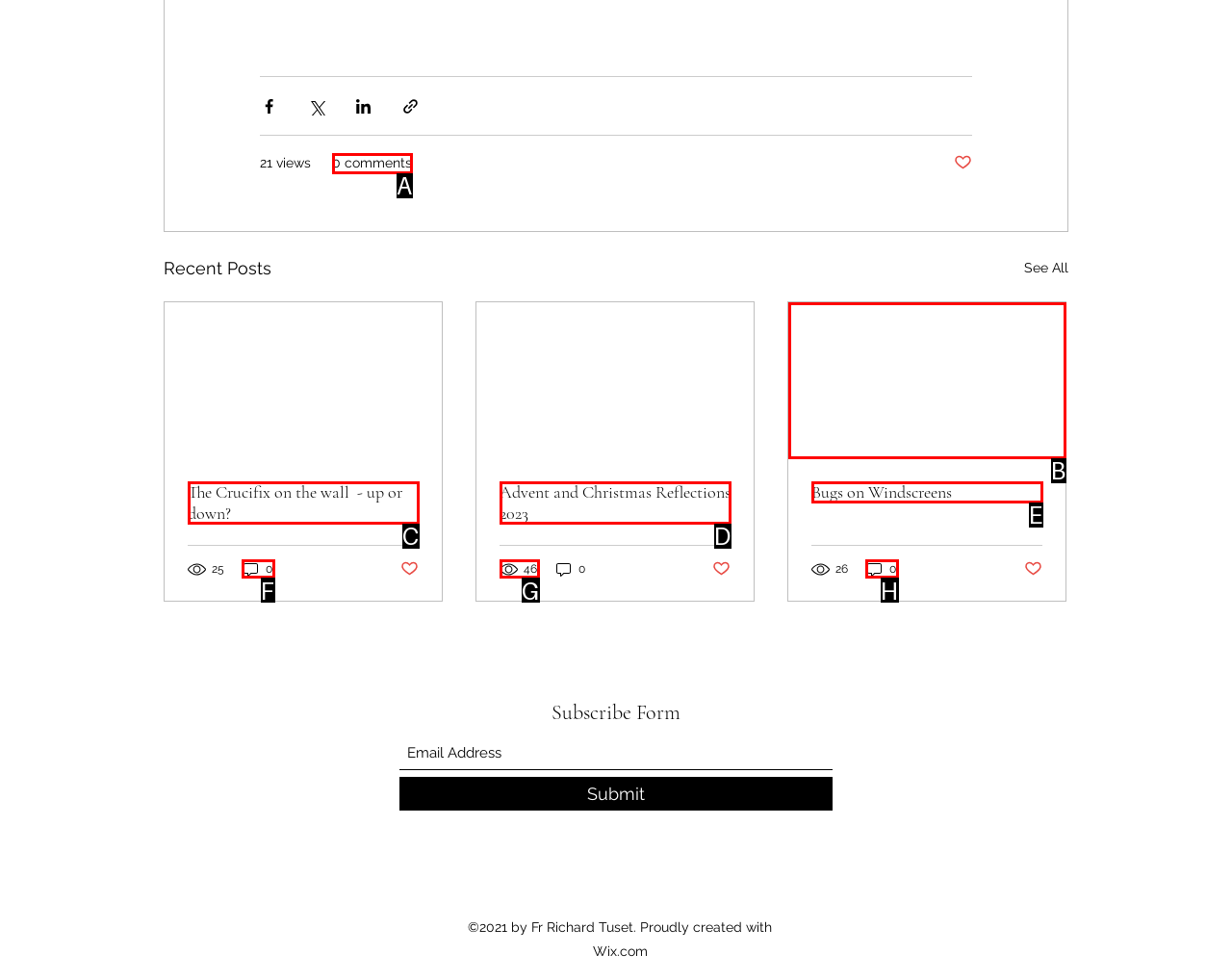Match the following description to a UI element: 0
Provide the letter of the matching option directly.

F